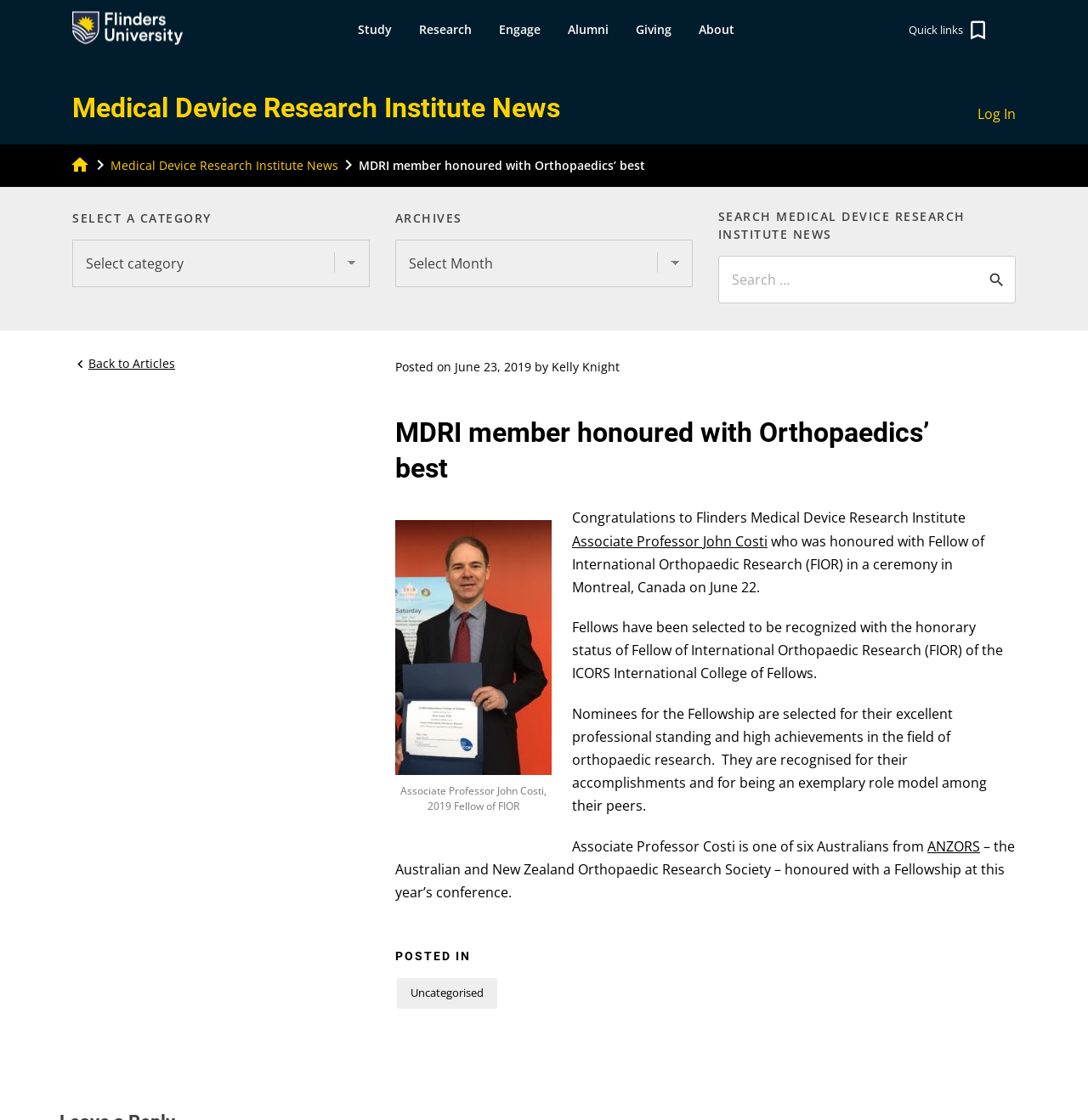Who is the author of the news article?
Using the visual information, answer the question in a single word or phrase.

Kelly Knight